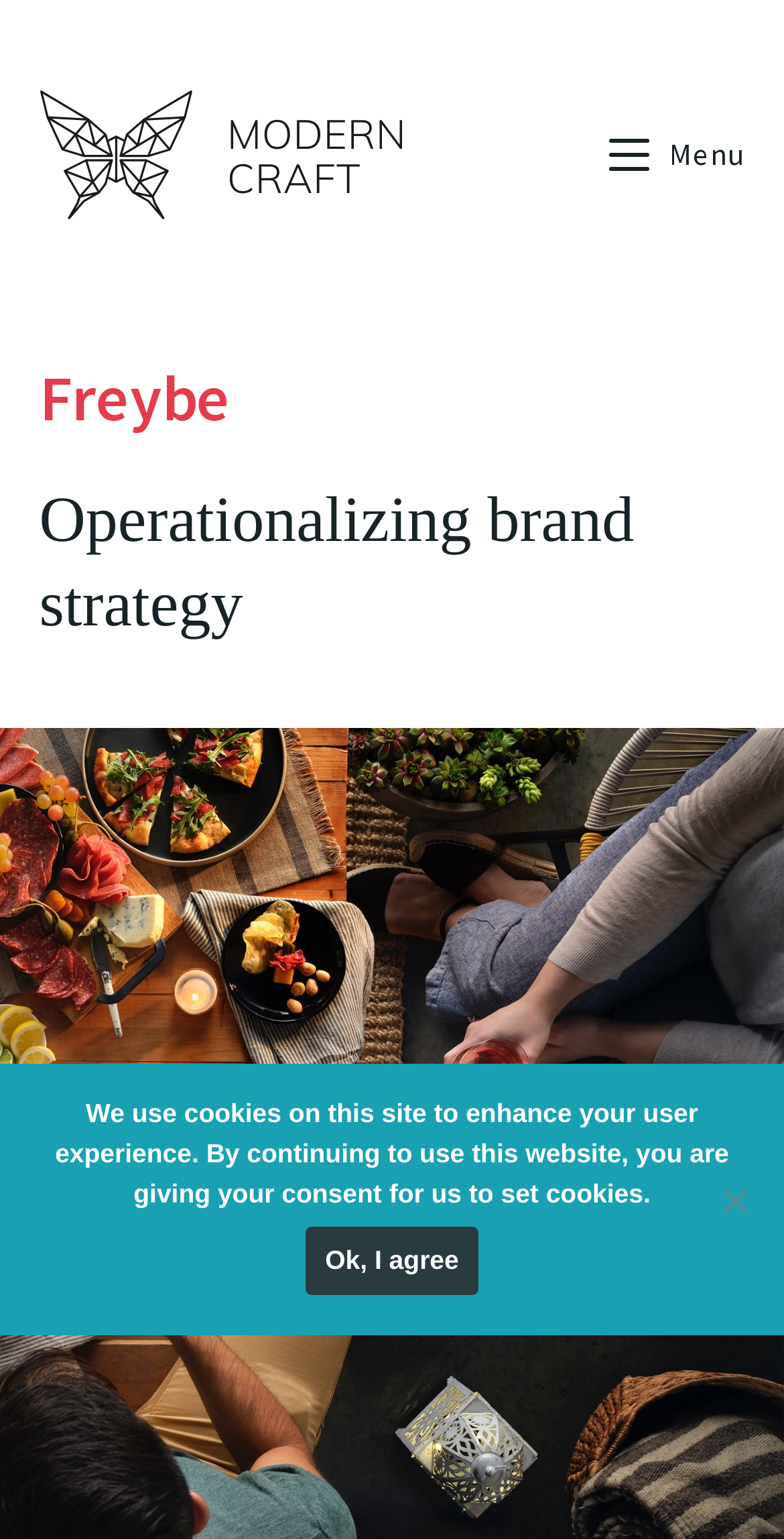Reply to the question below using a single word or brief phrase:
What is the purpose of the cookie notice?

To enhance user experience